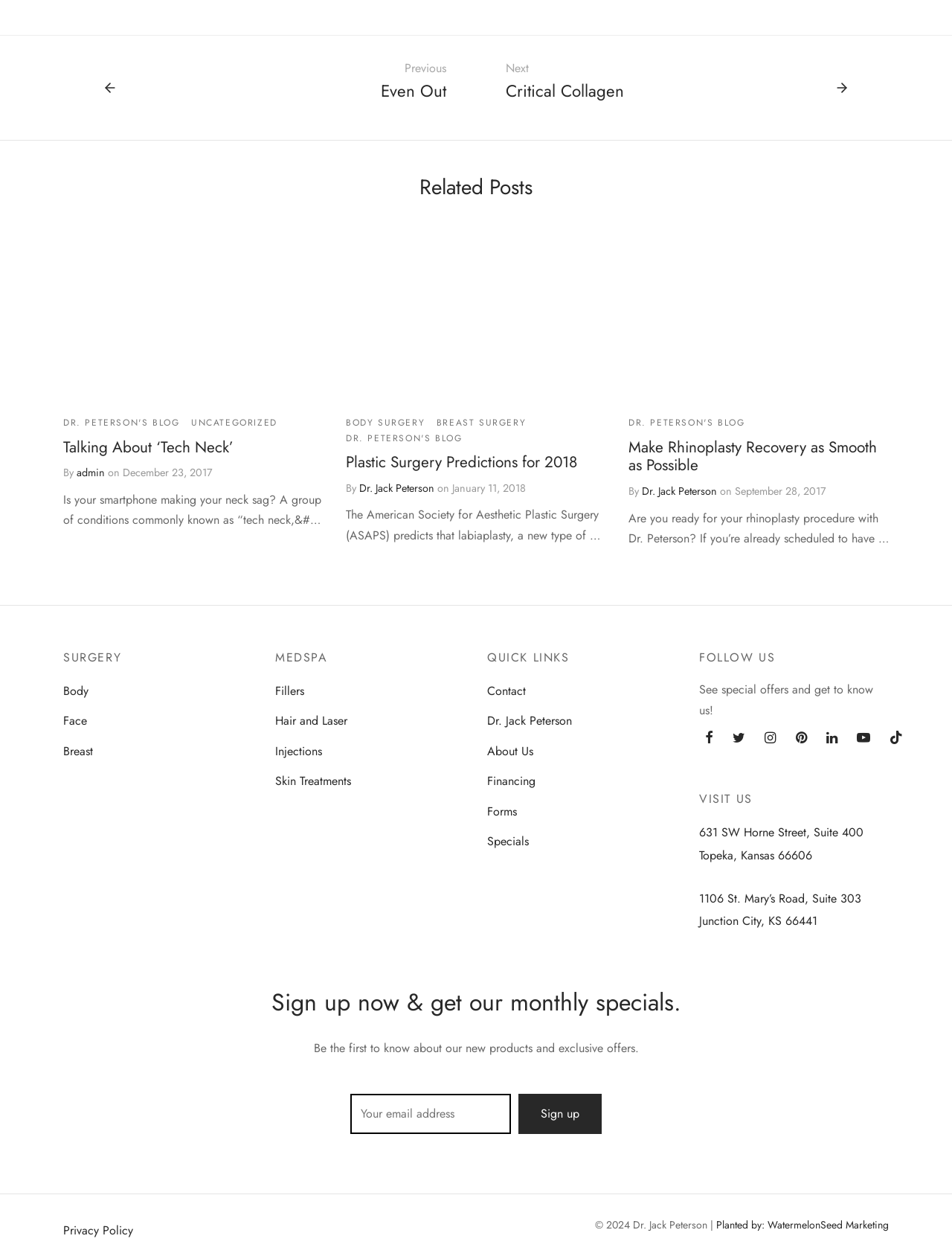Please respond to the question with a concise word or phrase:
What is the topic of the first article?

Tech Neck